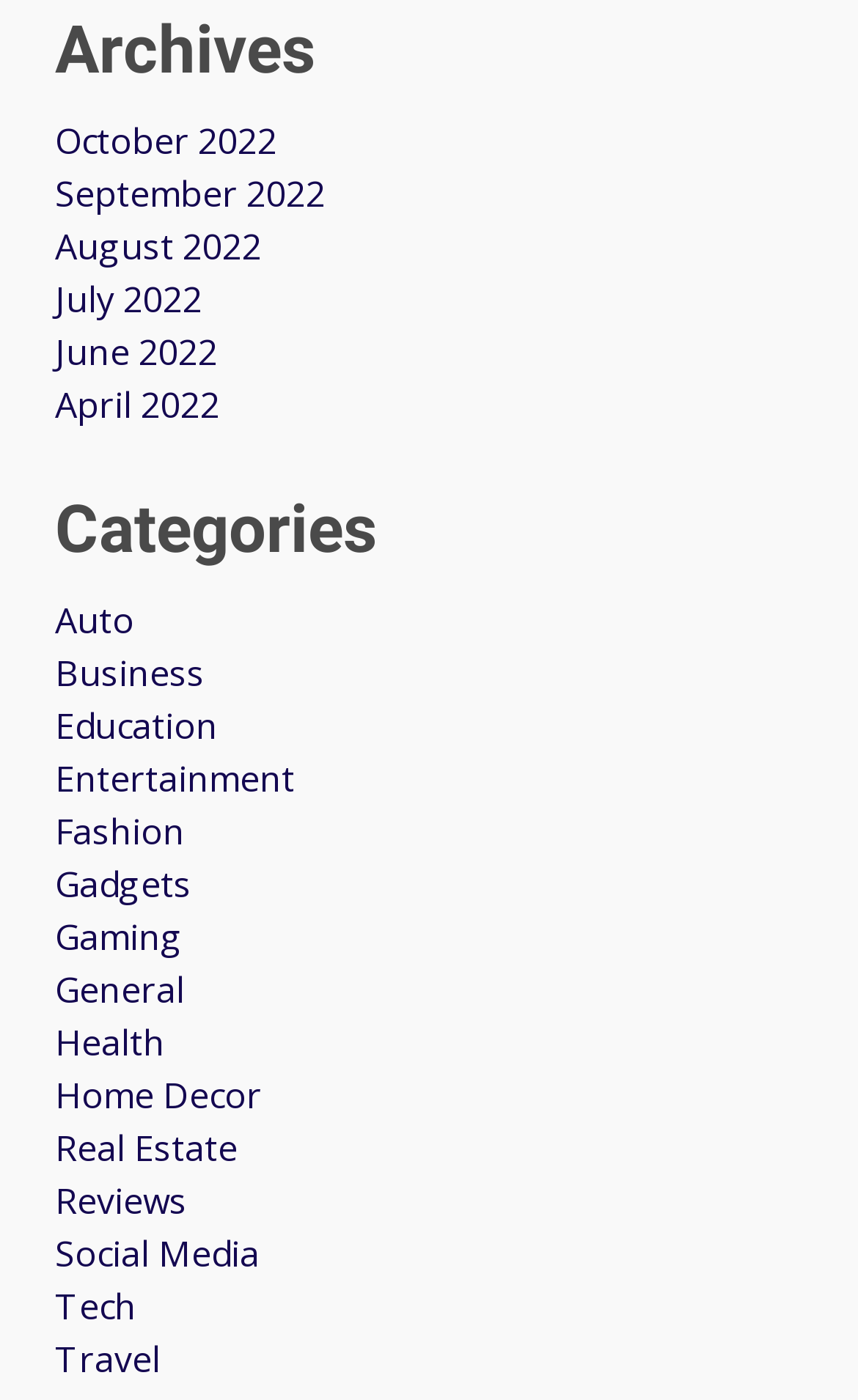Please specify the coordinates of the bounding box for the element that should be clicked to carry out this instruction: "view archives for October 2022". The coordinates must be four float numbers between 0 and 1, formatted as [left, top, right, bottom].

[0.064, 0.083, 0.323, 0.117]